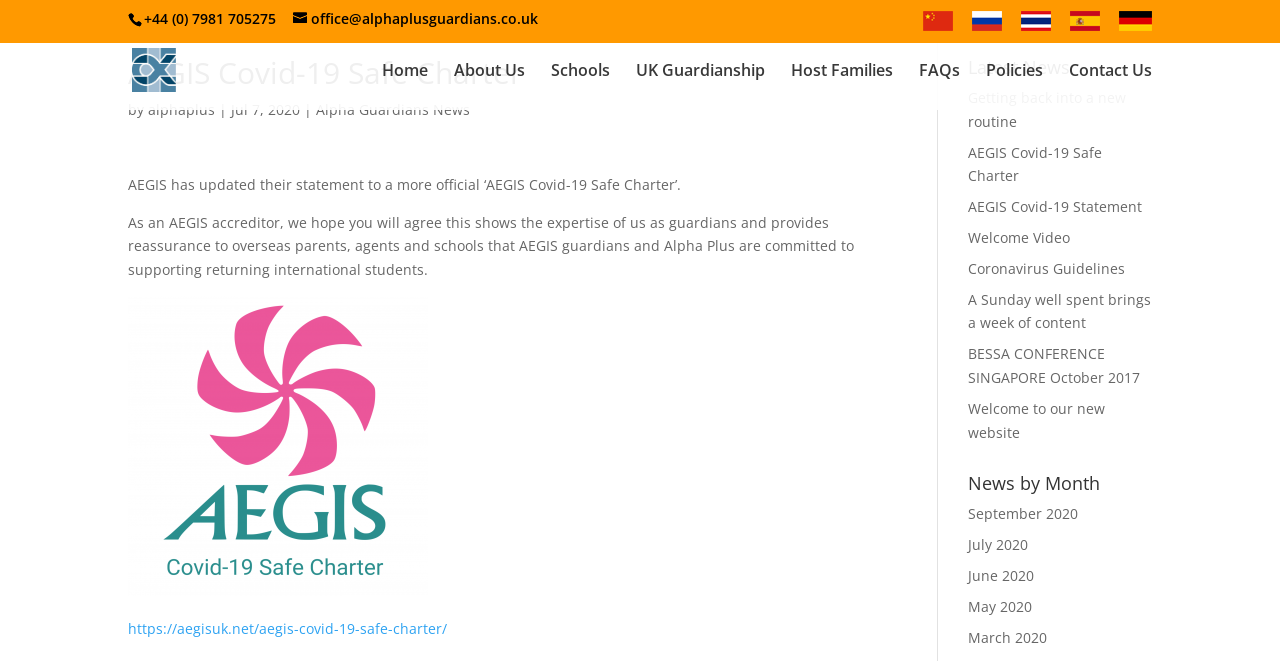Please determine the bounding box coordinates of the element's region to click in order to carry out the following instruction: "Call the phone number". The coordinates should be four float numbers between 0 and 1, i.e., [left, top, right, bottom].

[0.112, 0.013, 0.216, 0.042]